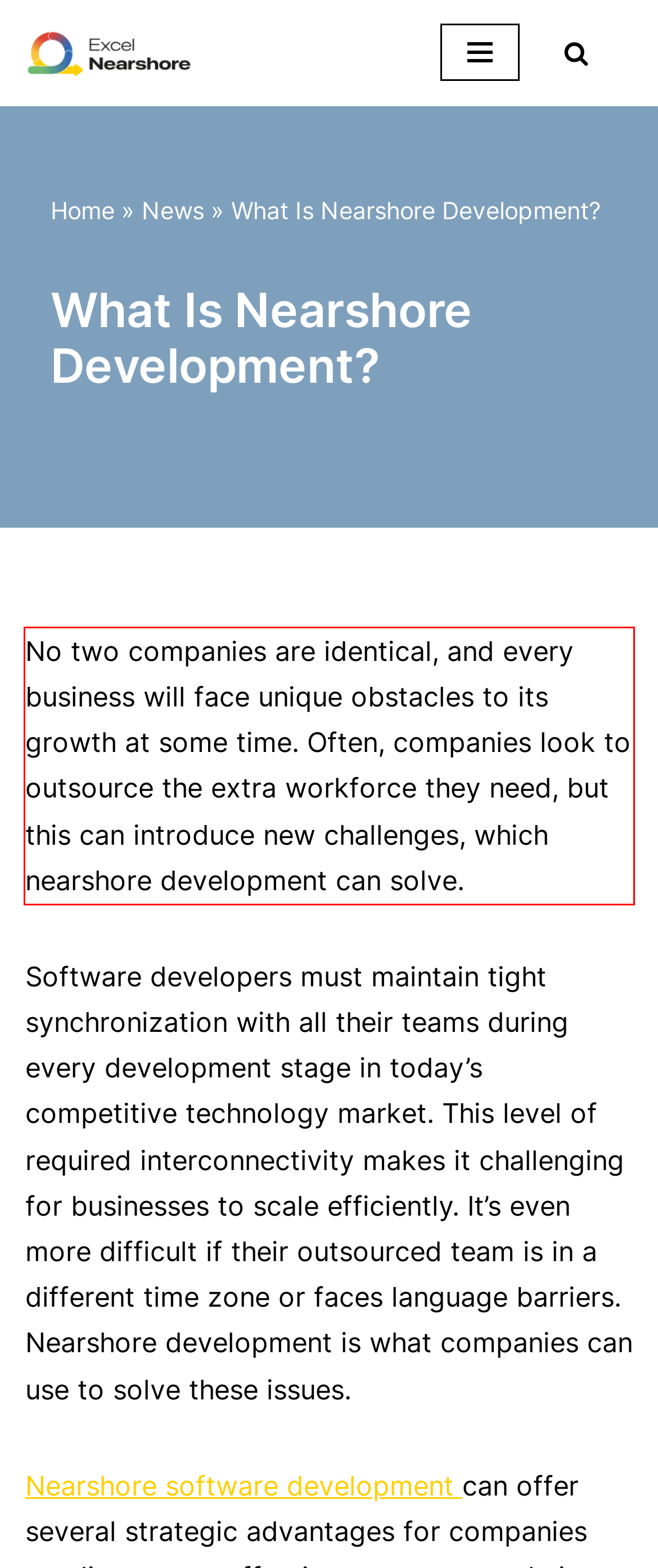Please extract the text content from the UI element enclosed by the red rectangle in the screenshot.

No two companies are identical, and every business will face unique obstacles to its growth at some time. Often, companies look to outsource the extra workforce they need, but this can introduce new challenges, which nearshore development can solve.